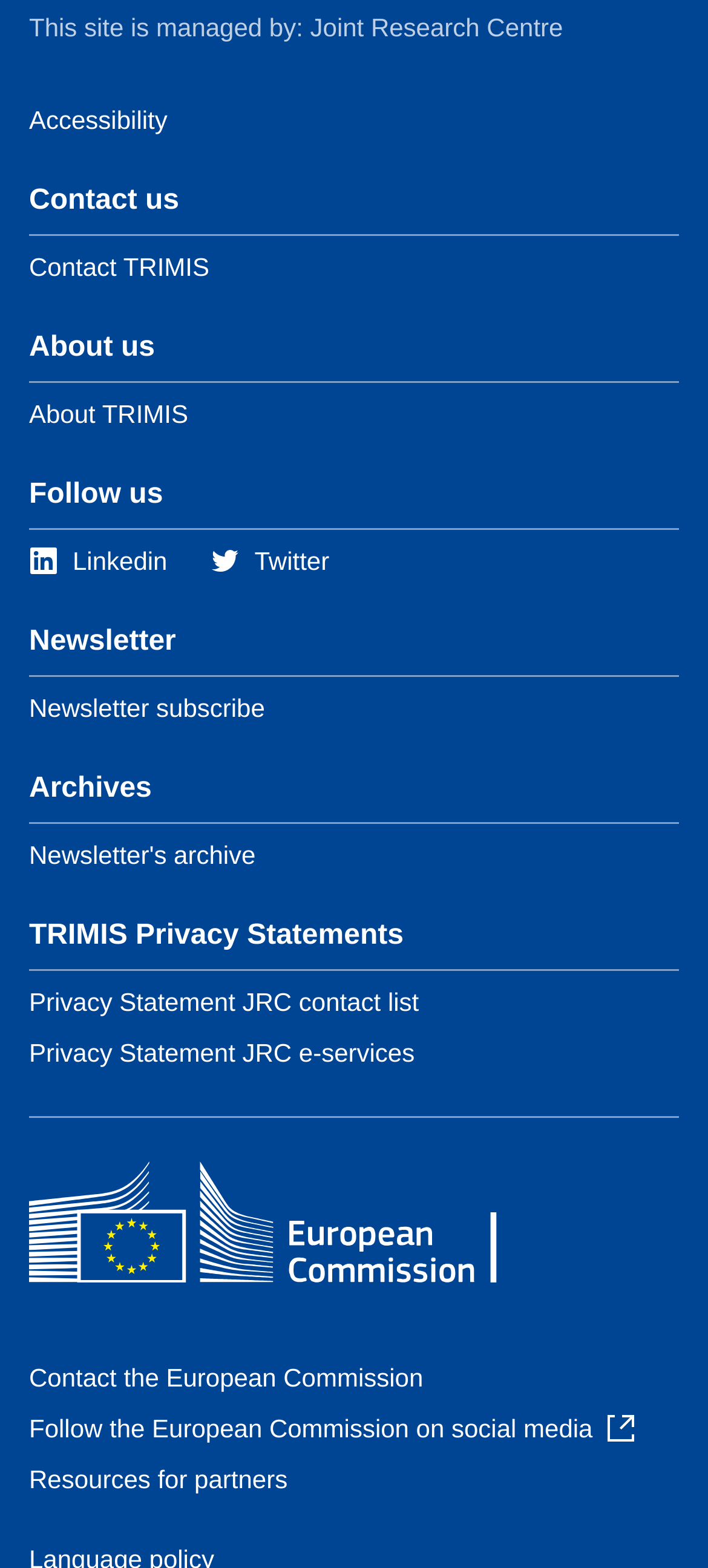Find and specify the bounding box coordinates that correspond to the clickable region for the instruction: "Click on Accessibility".

[0.041, 0.067, 0.237, 0.085]